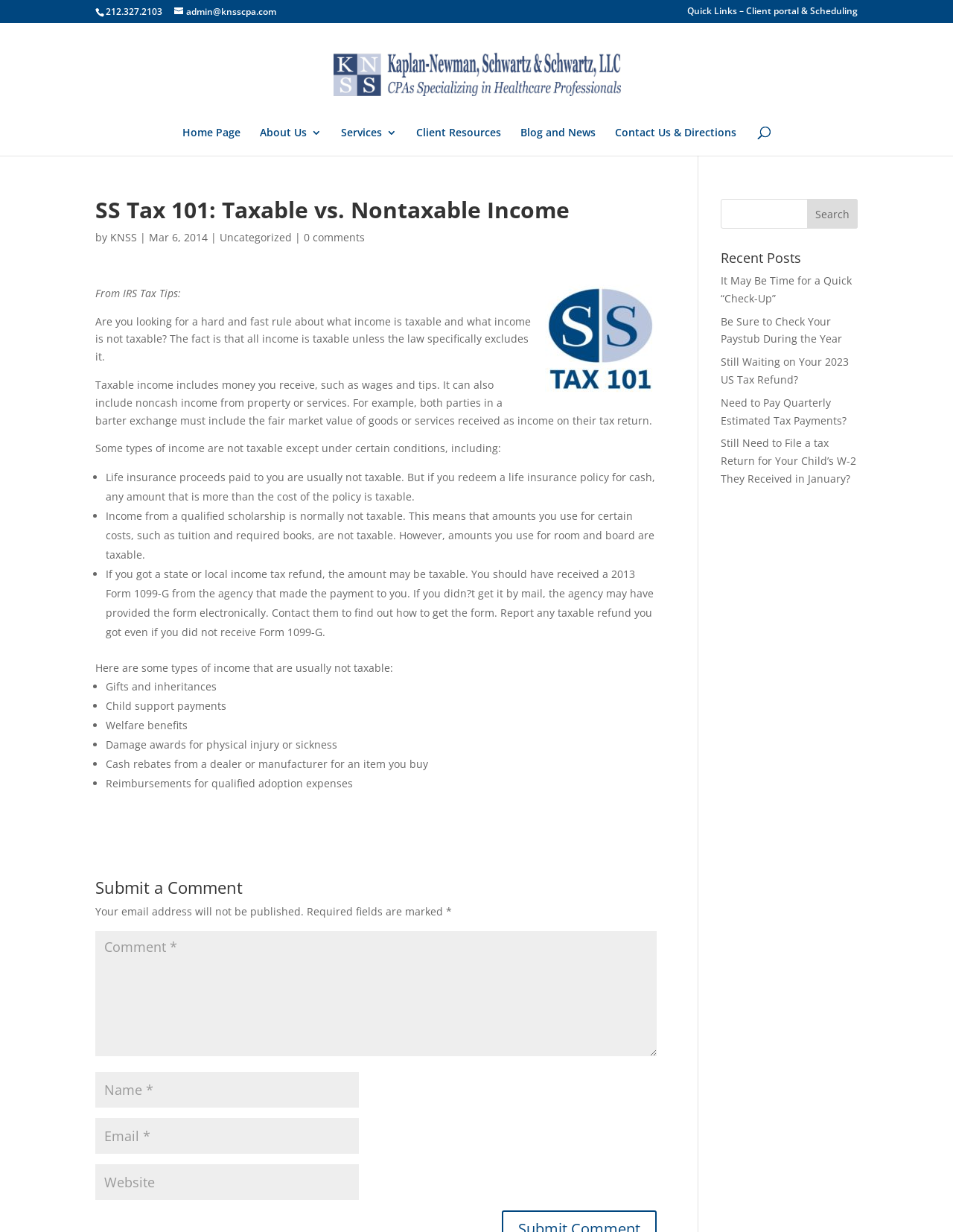Describe all the significant parts and information present on the webpage.

This webpage is about SS Tax 101, specifically discussing taxable and non-taxable income. At the top, there is a header section with the company name "Kaplan-Newman, Schwartz & Schwartz, LLC" and a phone number "212.327.2103". Below that, there is a navigation menu with links to "Home Page", "About Us", "Services", "Client Resources", "Blog and News", and "Contact Us & Directions". 

On the left side, there is a search box with a placeholder text "Search for:". Below the search box, there is a section with a heading "SS Tax 101: Taxable vs. Nontaxable Income" and a subheading "by KNSS | Mar 6, 2014". 

The main content of the webpage is divided into several sections. The first section explains that all income is taxable unless the law specifically excludes it. It provides examples of taxable income, including wages, tips, and noncash income from property or services. 

The next section lists some types of income that are not taxable except under certain conditions, such as life insurance proceeds, income from a qualified scholarship, and state or local income tax refunds. 

The following section lists types of income that are usually not taxable, including gifts and inheritances, child support payments, welfare benefits, damage awards for physical injury or sickness, cash rebates from a dealer or manufacturer, and reimbursements for qualified adoption expenses. 

At the bottom of the page, there is a section for submitting a comment, with fields for name, email, and website, as well as a comment box. There is also a section with recent posts, listing several article titles with links to the full articles.